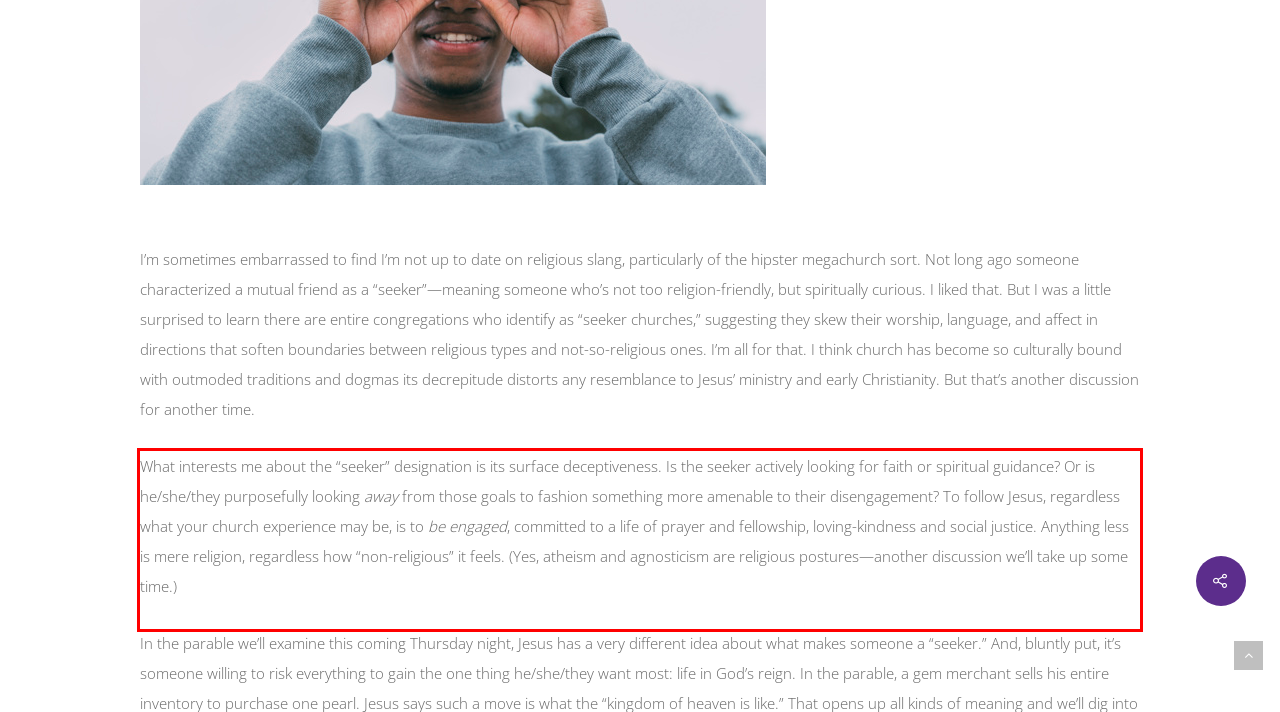Identify the text within the red bounding box on the webpage screenshot and generate the extracted text content.

What interests me about the “seeker” designation is its surface deceptiveness. Is the seeker actively looking for faith or spiritual guidance? Or is he/she/they purposefully looking away from those goals to fashion something more amenable to their disengagement? To follow Jesus, regardless what your church experience may be, is to be engaged, committed to a life of prayer and fellowship, loving-kindness and social justice. Anything less is mere religion, regardless how “non-religious” it feels. (Yes, atheism and agnosticism are religious postures—another discussion we’ll take up some time.)